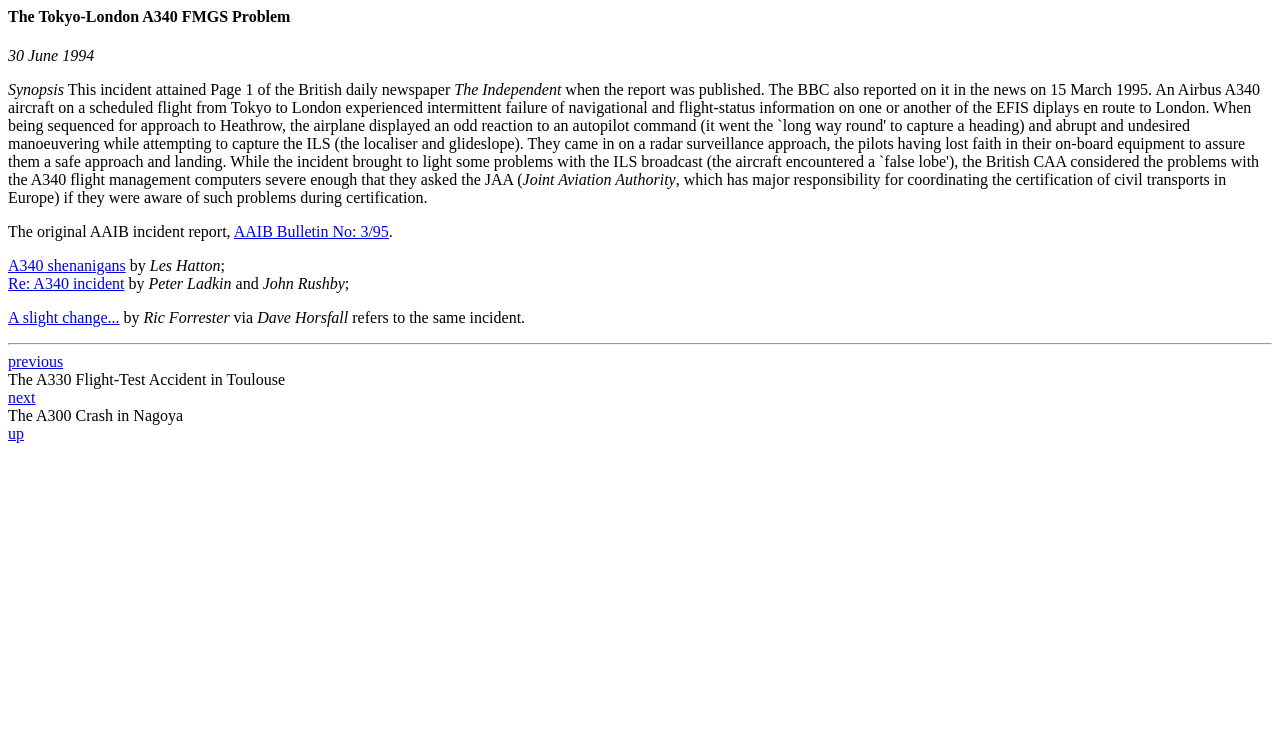What is the title of the incident report?
Answer the question with just one word or phrase using the image.

AAIB Bulletin No: 3/95